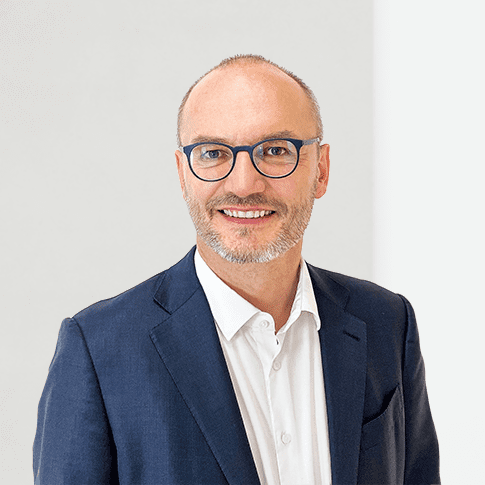Provide a thorough and detailed response to the question by examining the image: 
What is the purpose of the image?

The caption suggests that the image is likely associated with an interview or commentary regarding the challenges facing European businesses, indicating Jan Berger's expertise and engagement in relevant economic discussions.